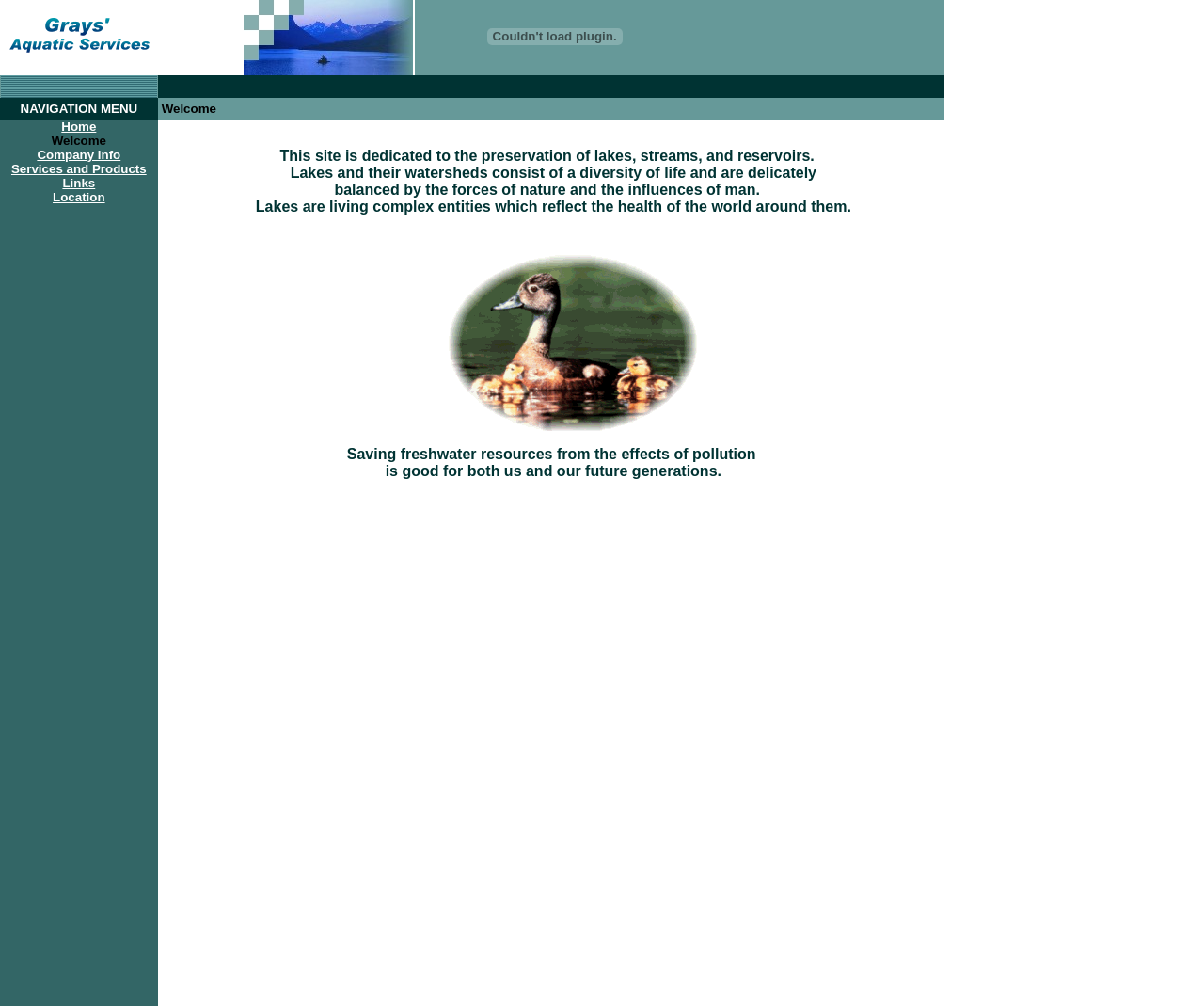Please give a concise answer to this question using a single word or phrase: 
Is the plugin object enabled?

No